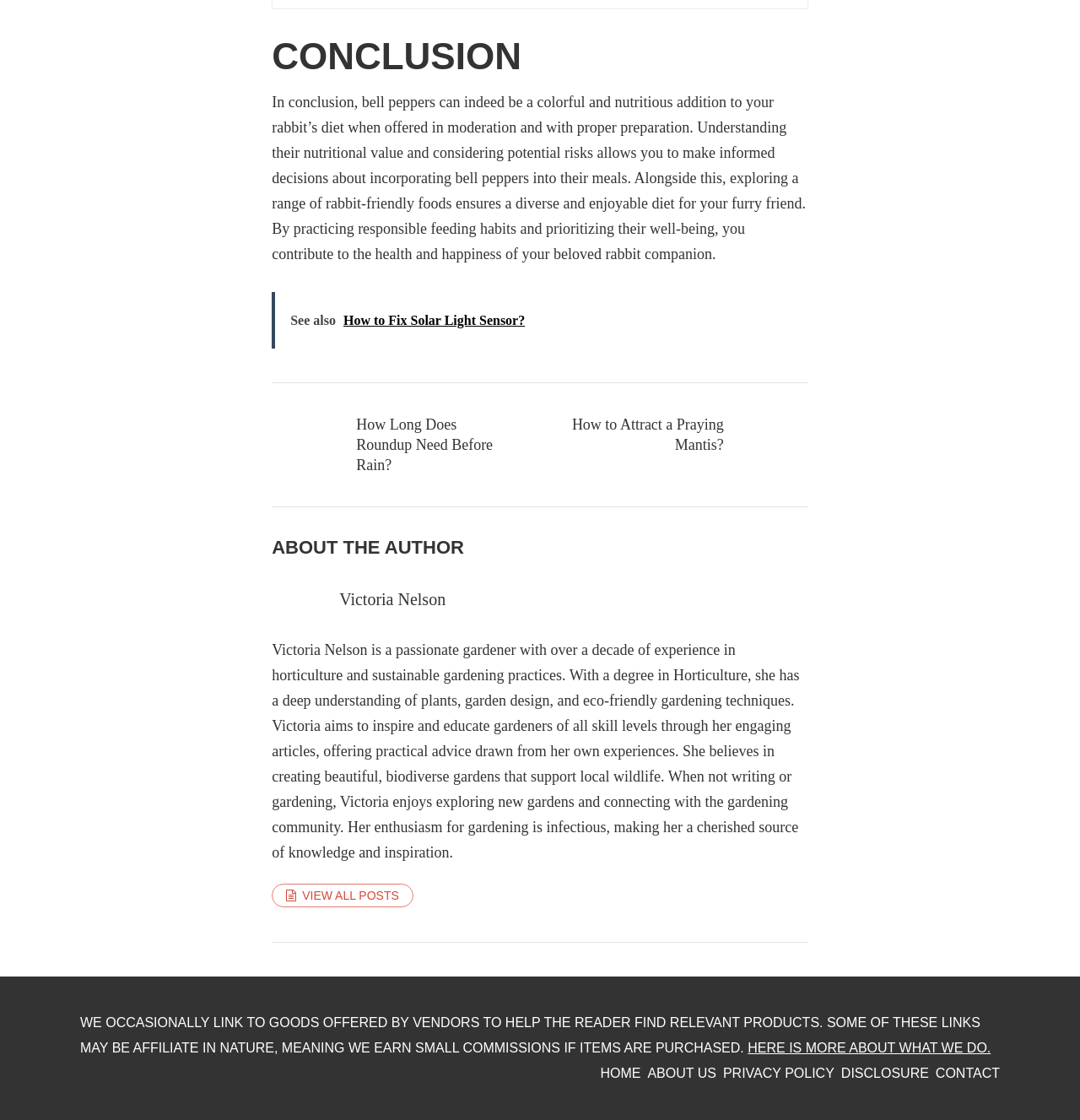Find the bounding box coordinates of the element you need to click on to perform this action: 'Read the conclusion about bell peppers for rabbits'. The coordinates should be represented by four float values between 0 and 1, in the format [left, top, right, bottom].

[0.252, 0.031, 0.748, 0.071]